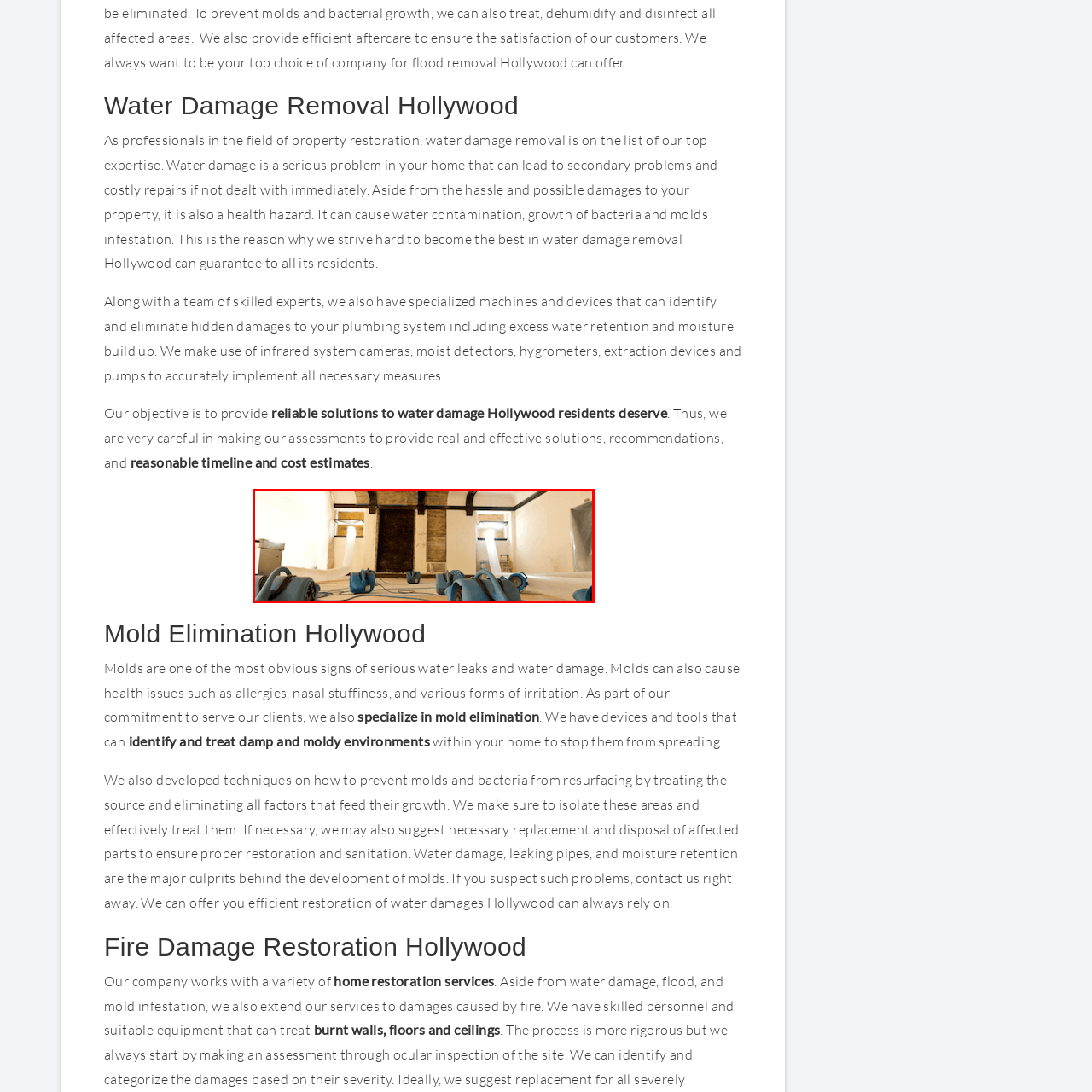Provide a detailed narrative of the image inside the red-bordered section.

The image showcases a professional water damage remediation setup in a property restoration scenario. Several blue drying fans are strategically placed on the floor, efficiently working to remove excess moisture from the environment. The background reveals a room that has undergone water damage, evident from the exposed walls and equipment prepared for further restoration efforts. The setting reflects the serious nature of water damage issues, as highlighted in the accompanying text about the importance of immediate action to prevent secondary problems, including mold growth and structural deterioration. This image represents the sophisticated techniques and specialized equipment used by professionals to ensure thorough and effective water damage removal, emphasizing the commitment to providing reliable solutions for residents dealing with such hazards.